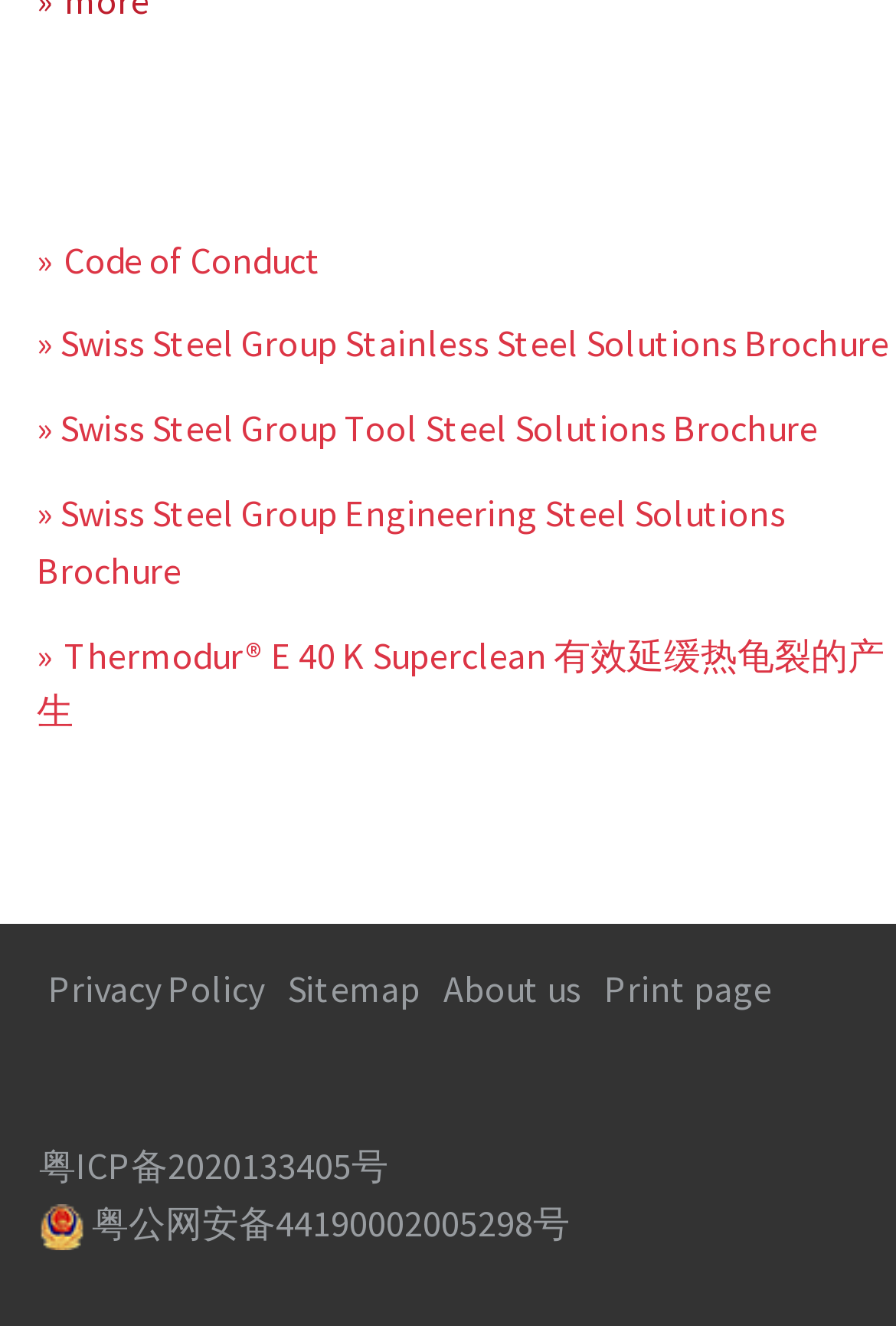What is the last link in the footer section?
Please provide a single word or phrase as your answer based on the screenshot.

Print page